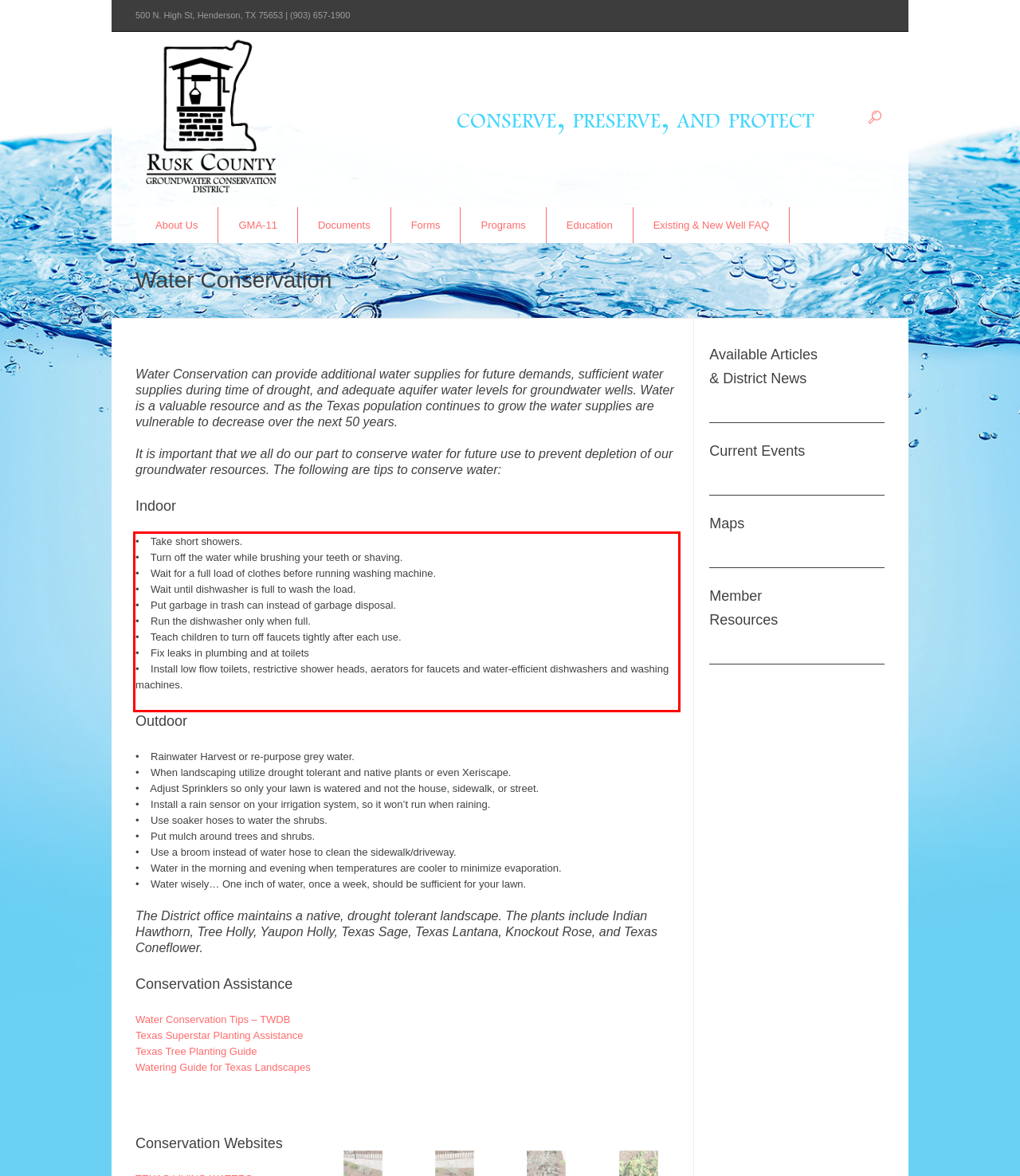Examine the webpage screenshot, find the red bounding box, and extract the text content within this marked area.

• Take short showers. • Turn off the water while brushing your teeth or shaving. • Wait for a full load of clothes before running washing machine. • Wait until dishwasher is full to wash the load. • Put garbage in trash can instead of garbage disposal. • Run the dishwasher only when full. • Teach children to turn off faucets tightly after each use. • Fix leaks in plumbing and at toilets • Install low flow toilets, restrictive shower heads, aerators for faucets and water-efficient dishwashers and washing machines.